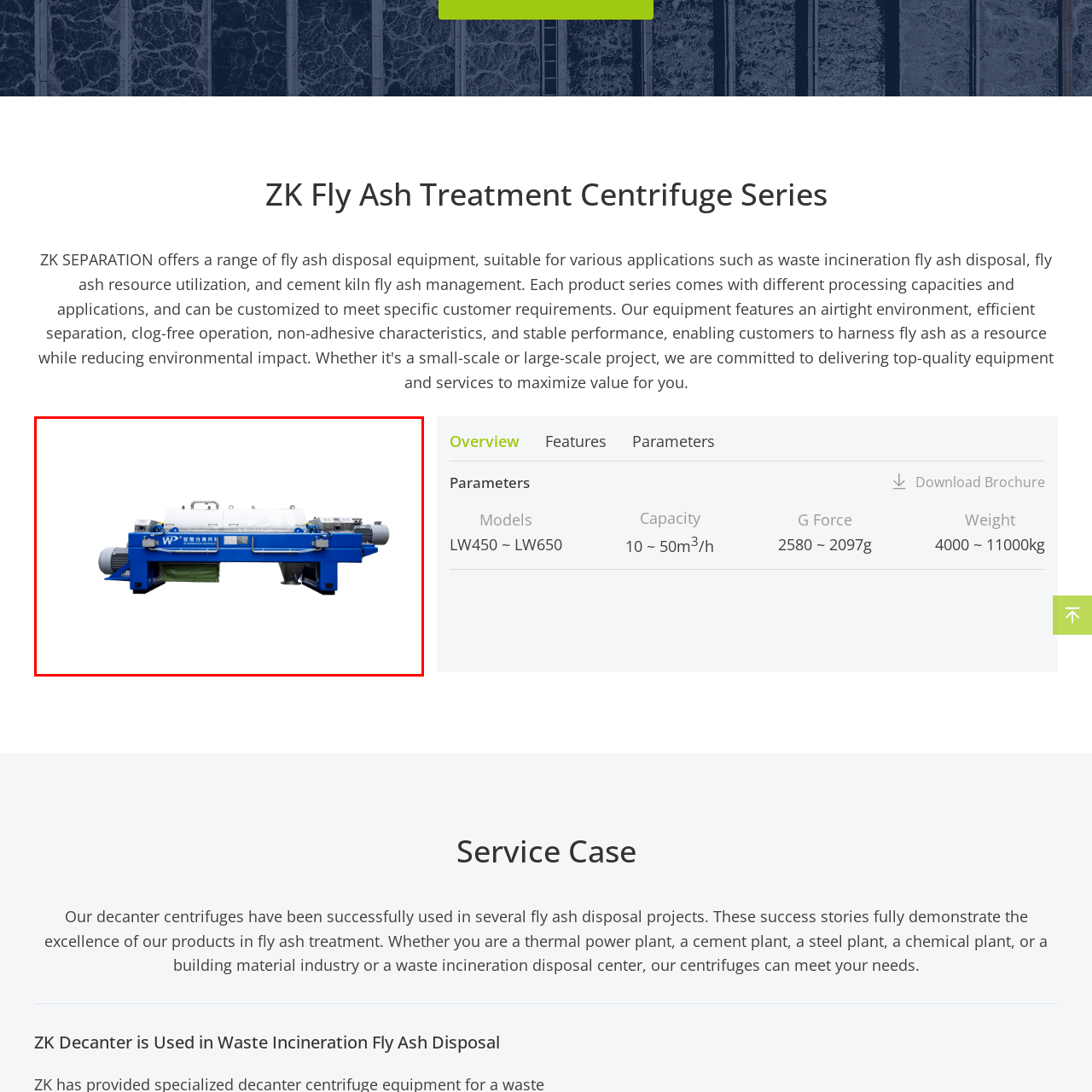What is the dominant color scheme of the equipment?
Study the image within the red bounding box and provide a detailed response to the question.

The caption describes the equipment as having a blue and white design, which suggests that these two colors are the dominant colors of the equipment.